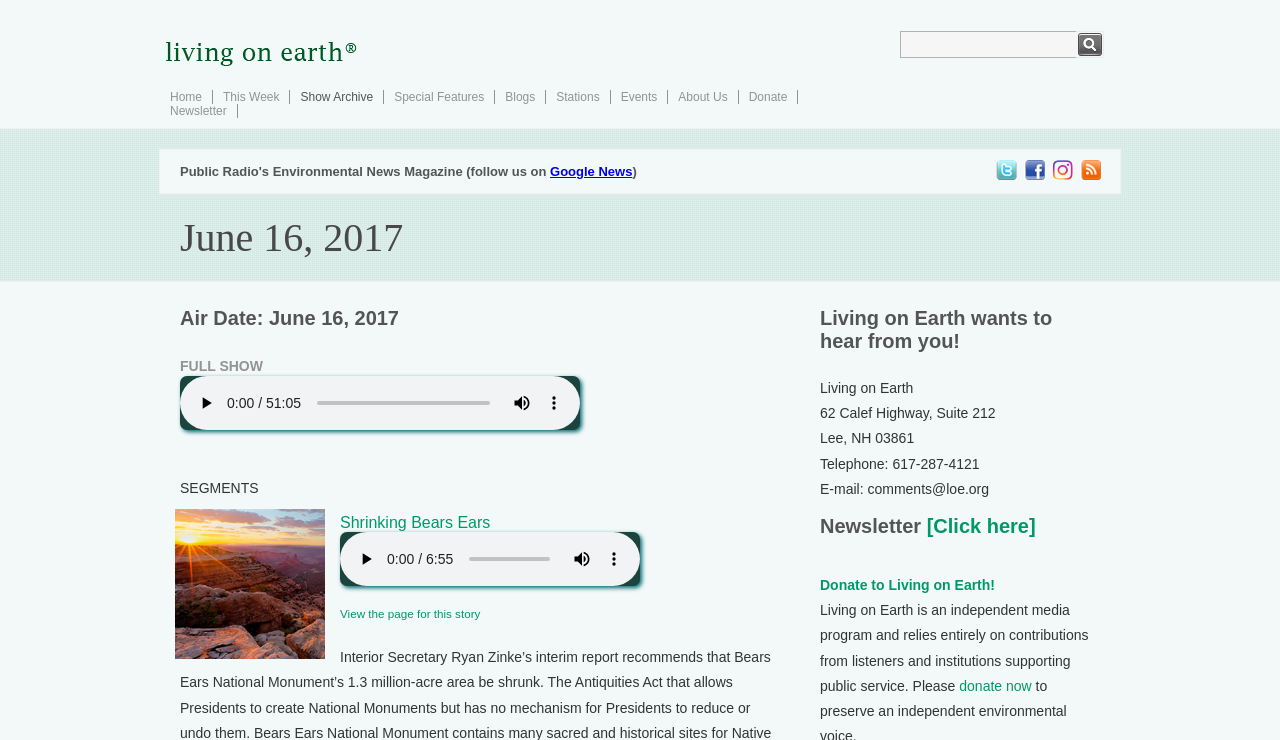Summarize the webpage in an elaborate manner.

This webpage is for the environmental news and information program "Living on Earth". At the top, there is a logo image and a link to "Living On Earth" on the left, and a submit button on the right. Below this, there is a navigation menu with links to "Home", "This Week", "Show Archive", "Special Features", "Blogs", "Stations", "Events", "About Us", and "Donate". 

On the left side, there is a heading with the date "June 16, 2017" and below it, a heading with the text "Air Date: June 16, 2017 FULL SHOW". Next to this heading, there is an audio player with play, mute, and more media controls buttons, and a slider to scrub through the audio.

Below the audio player, there is a section with the title "SEGMENTS" and an image. Following this, there are several news articles, each with a heading, a link to the article, and an audio player with play, mute, and more media controls buttons, and a slider to scrub through the audio. 

On the right side, there is a section with the heading "Living on Earth wants to hear from you!" and below it, the contact information of the program, including address, telephone number, and email. Below this, there is a section with a heading "Newsletter [Click here]" and a link to subscribe to the newsletter. 

At the bottom, there is a section with a link to "Donate to Living on Earth!" and a paragraph explaining the importance of donations to the program, with a link to "donate now".